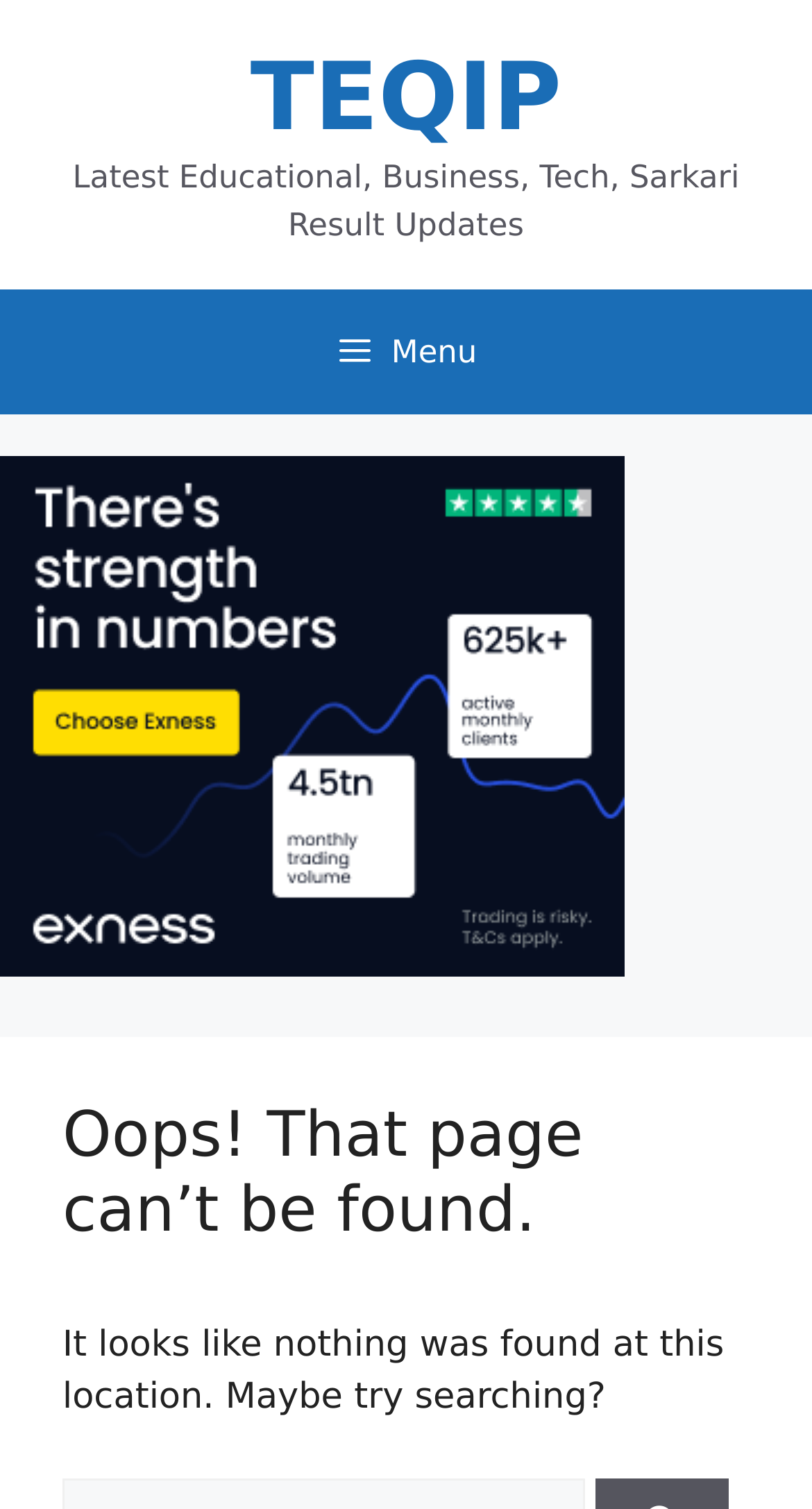Please answer the following question using a single word or phrase: 
What is the suggested action when a page is not found?

Try searching